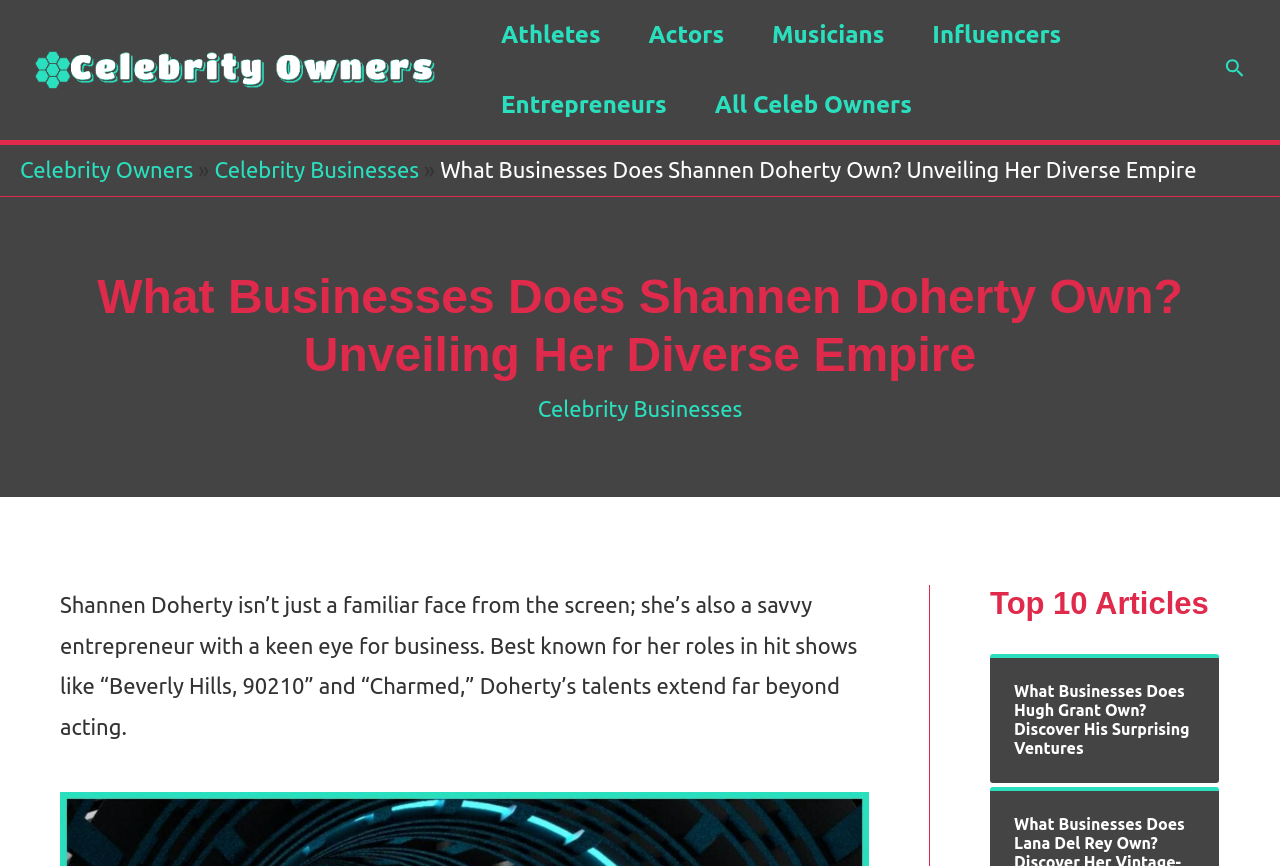Locate the bounding box coordinates of the UI element described by: "All Celeb Owners". Provide the coordinates as four float numbers between 0 and 1, formatted as [left, top, right, bottom].

[0.54, 0.081, 0.731, 0.162]